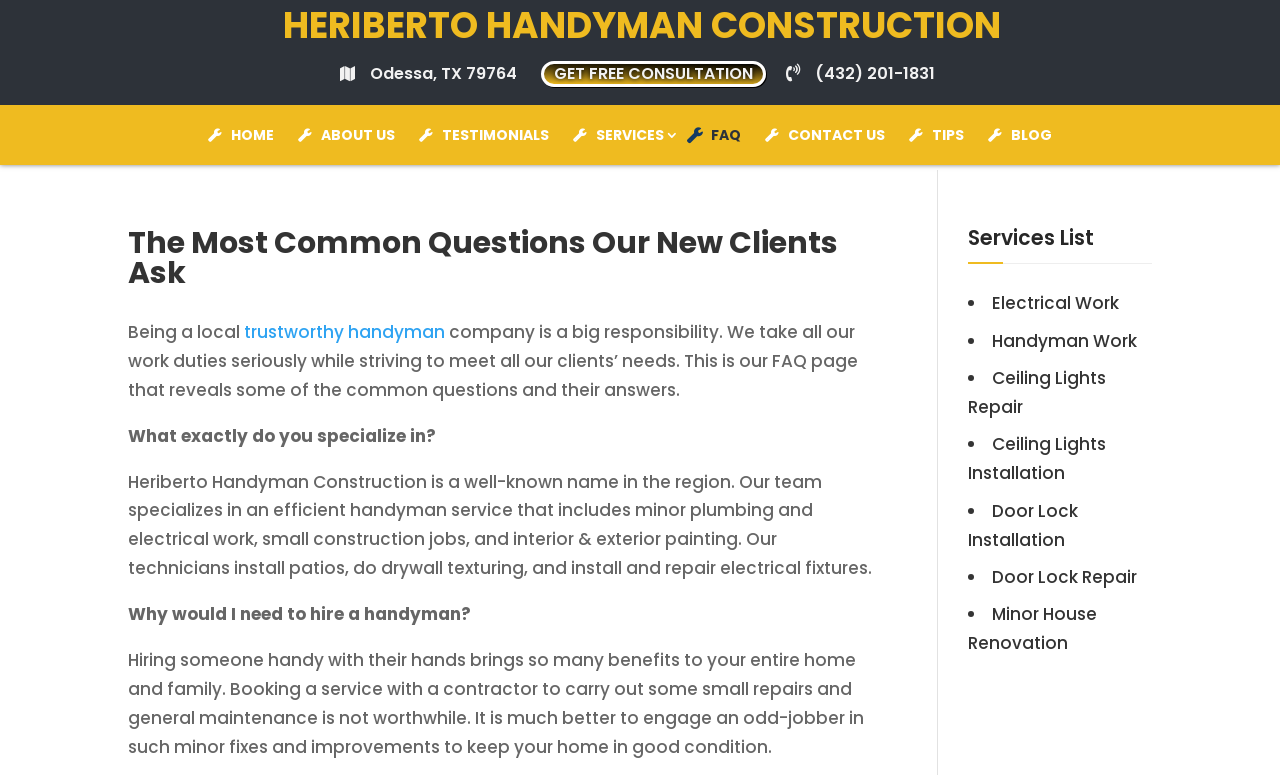Select the bounding box coordinates of the element I need to click to carry out the following instruction: "Read the 'FAQ' page".

[0.538, 0.142, 0.597, 0.219]